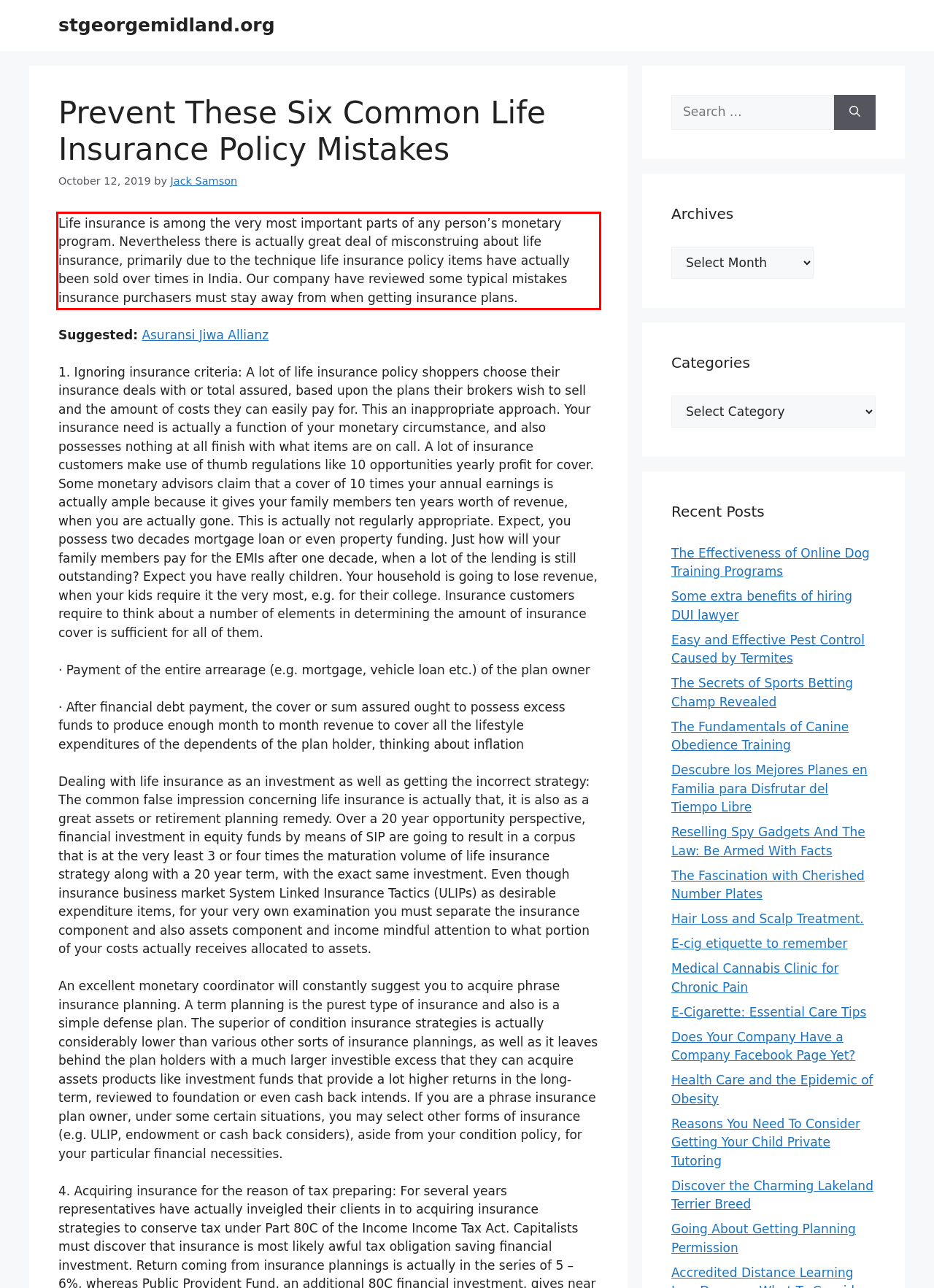Examine the webpage screenshot, find the red bounding box, and extract the text content within this marked area.

Life insurance is among the very most important parts of any person’s monetary program. Nevertheless there is actually great deal of misconstruing about life insurance, primarily due to the technique life insurance policy items have actually been sold over times in India. Our company have reviewed some typical mistakes insurance purchasers must stay away from when getting insurance plans.